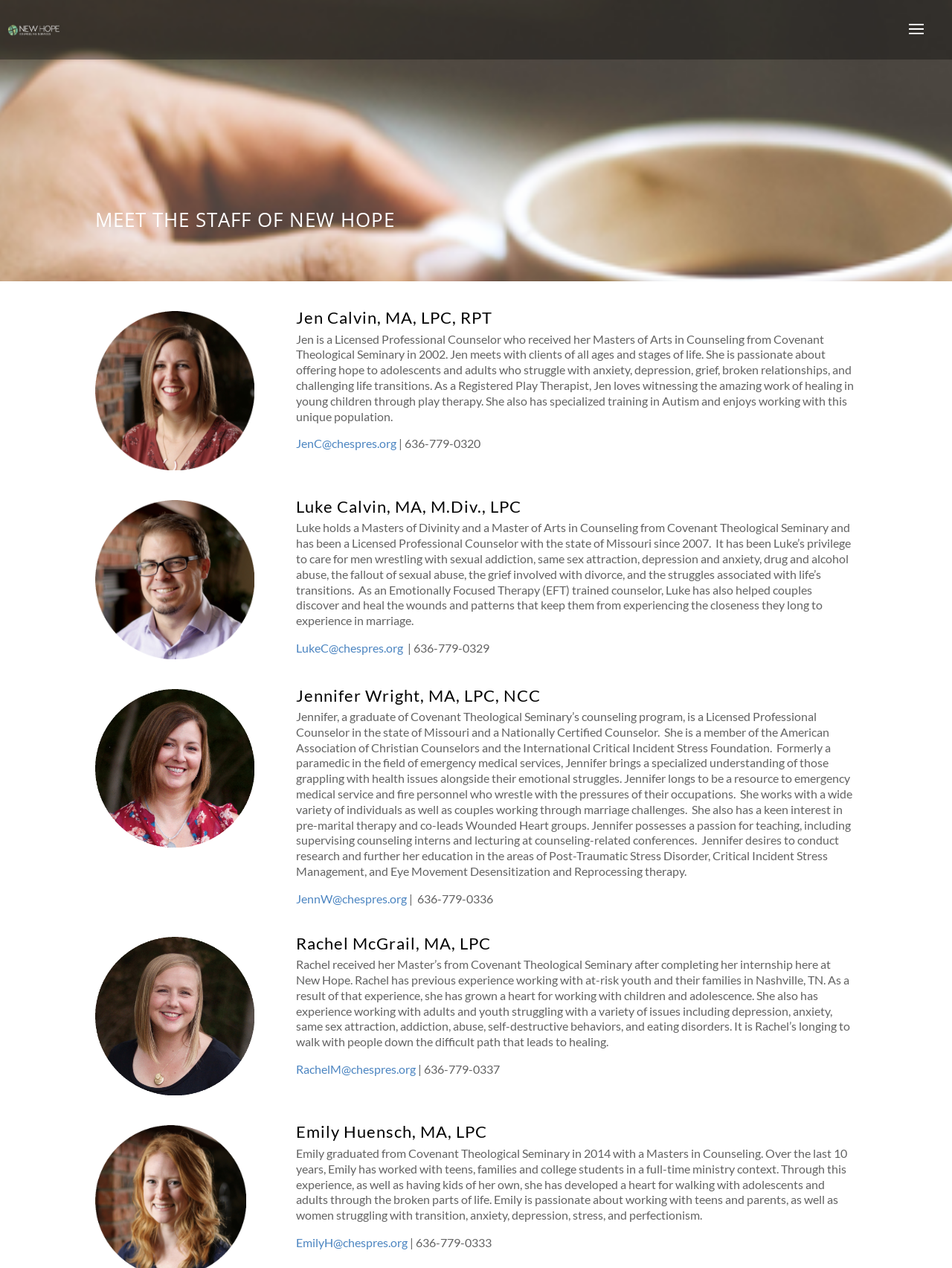Kindly respond to the following question with a single word or a brief phrase: 
What is the specialty of Jennifer Wright?

Emergency medical services